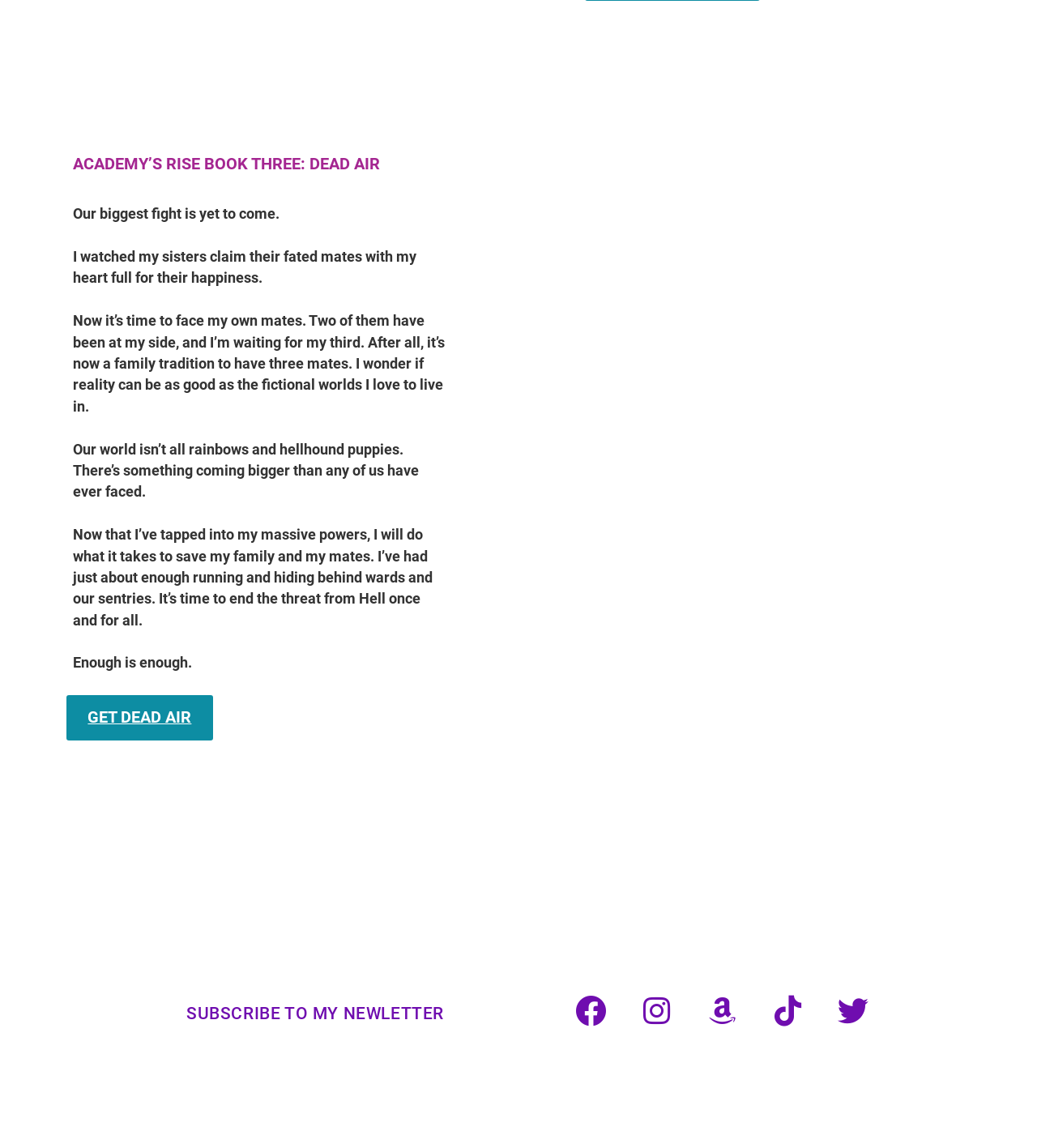Given the element description, predict the bounding box coordinates in the format (top-left x, top-left y, bottom-right x, bottom-right y), using floating point numbers between 0 and 1: SUBSCRIBE TO MY NEWLETTER

[0.16, 0.854, 0.448, 0.912]